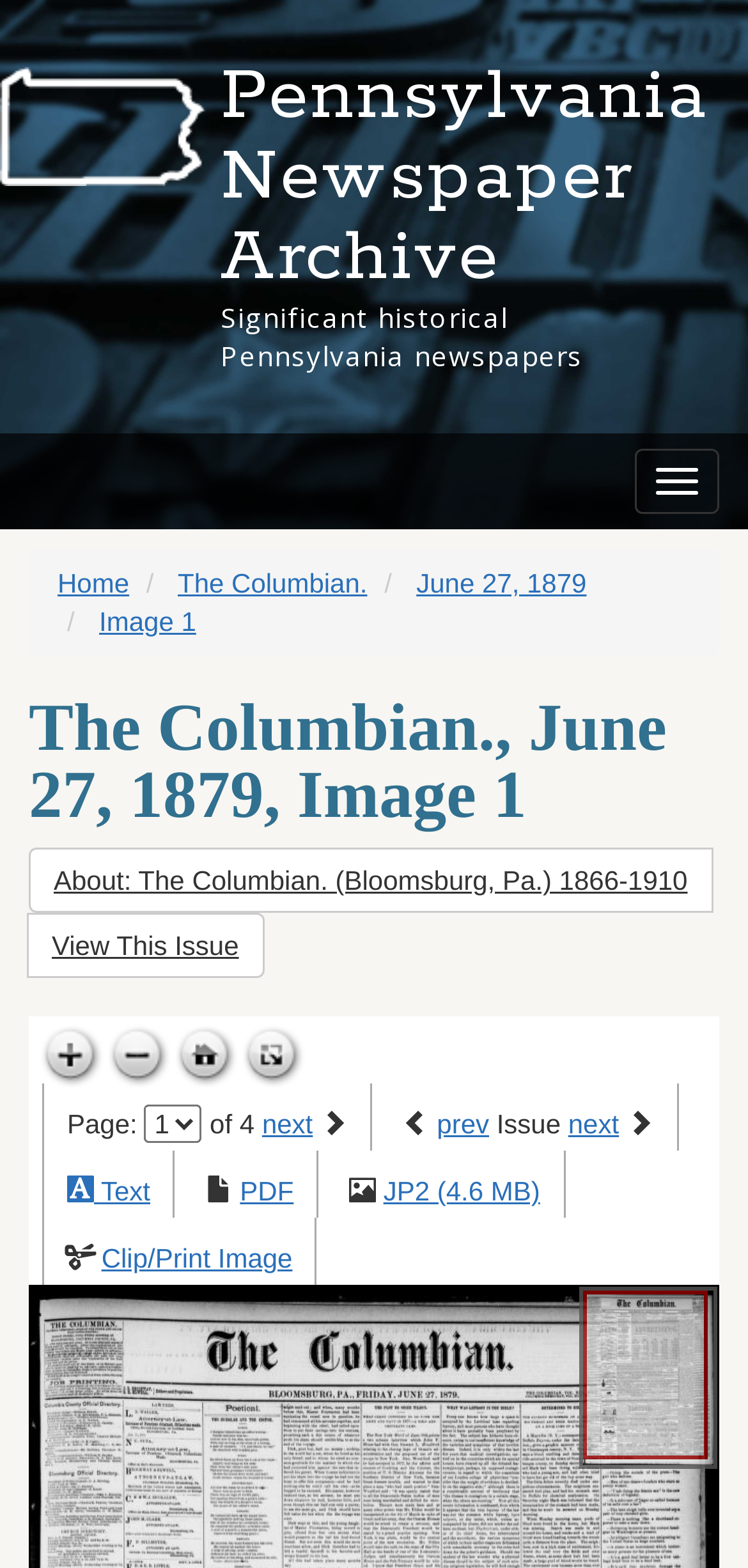Provide the text content of the webpage's main heading.

Pennsylvania Newspaper Archive